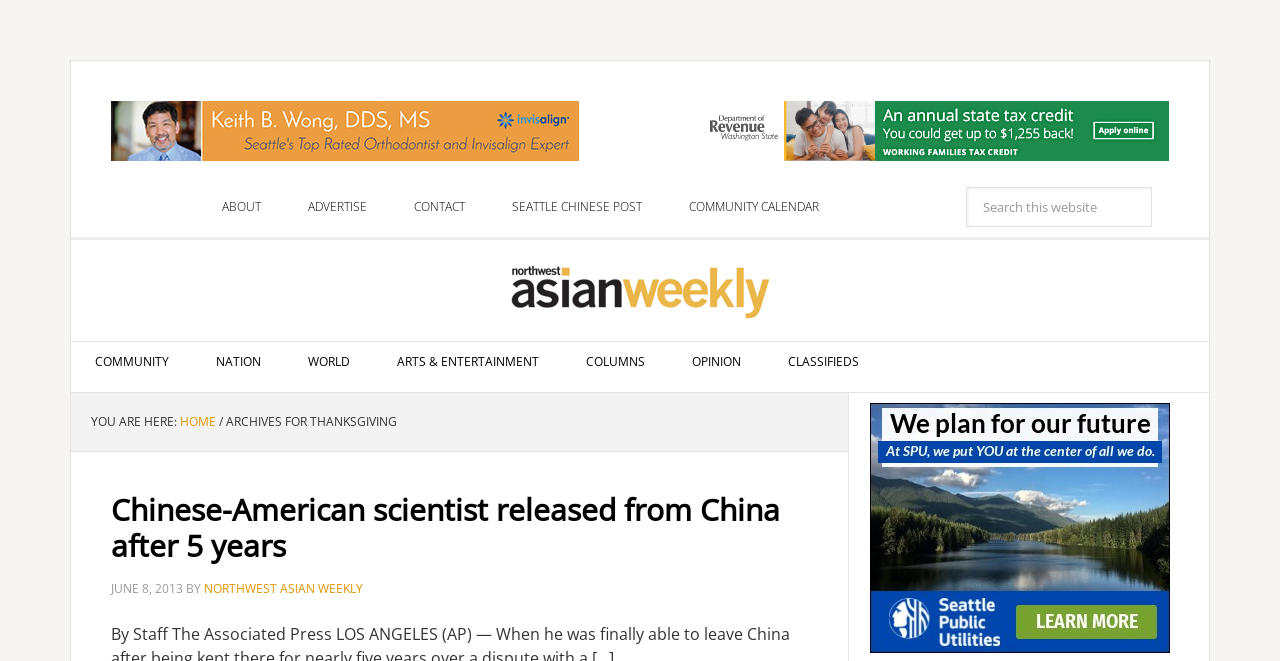Identify the bounding box of the UI element that matches this description: "Arts & Entertainment".

[0.291, 0.517, 0.44, 0.578]